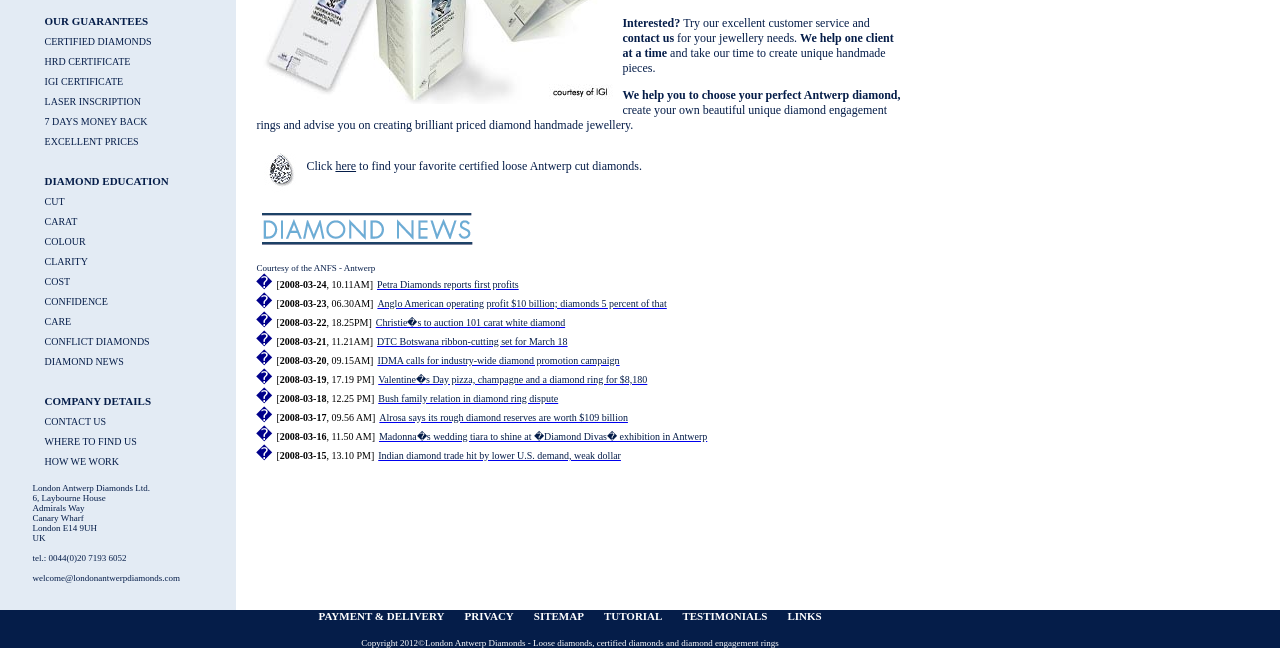Bounding box coordinates should be in the format (top-left x, top-left y, bottom-right x, bottom-right y) and all values should be floating point numbers between 0 and 1. Determine the bounding box coordinate for the UI element described as: 7 DAYS MONEY BACK

[0.035, 0.178, 0.115, 0.195]